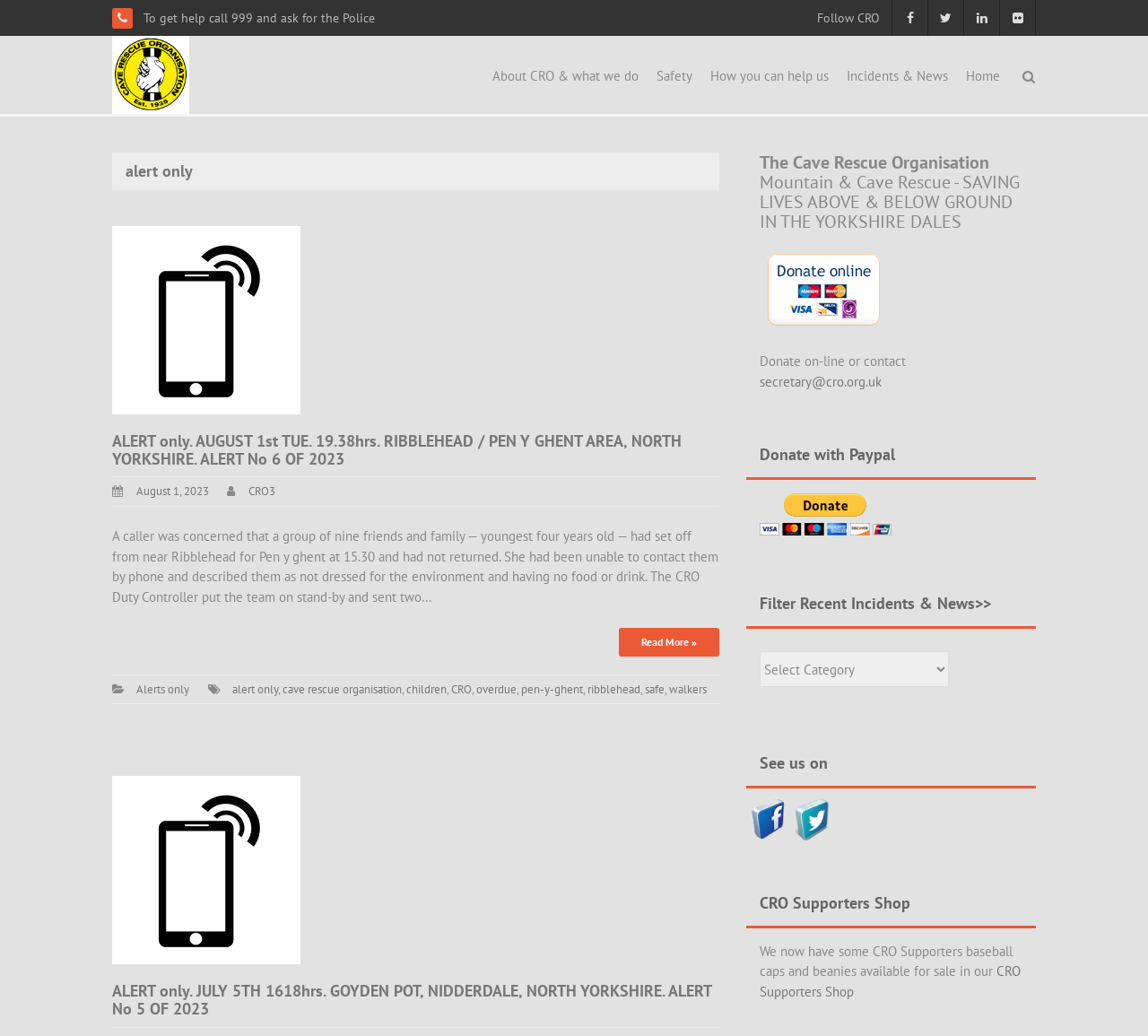Identify the bounding box coordinates necessary to click and complete the given instruction: "Read more about the alert on August 1st".

[0.539, 0.606, 0.626, 0.634]